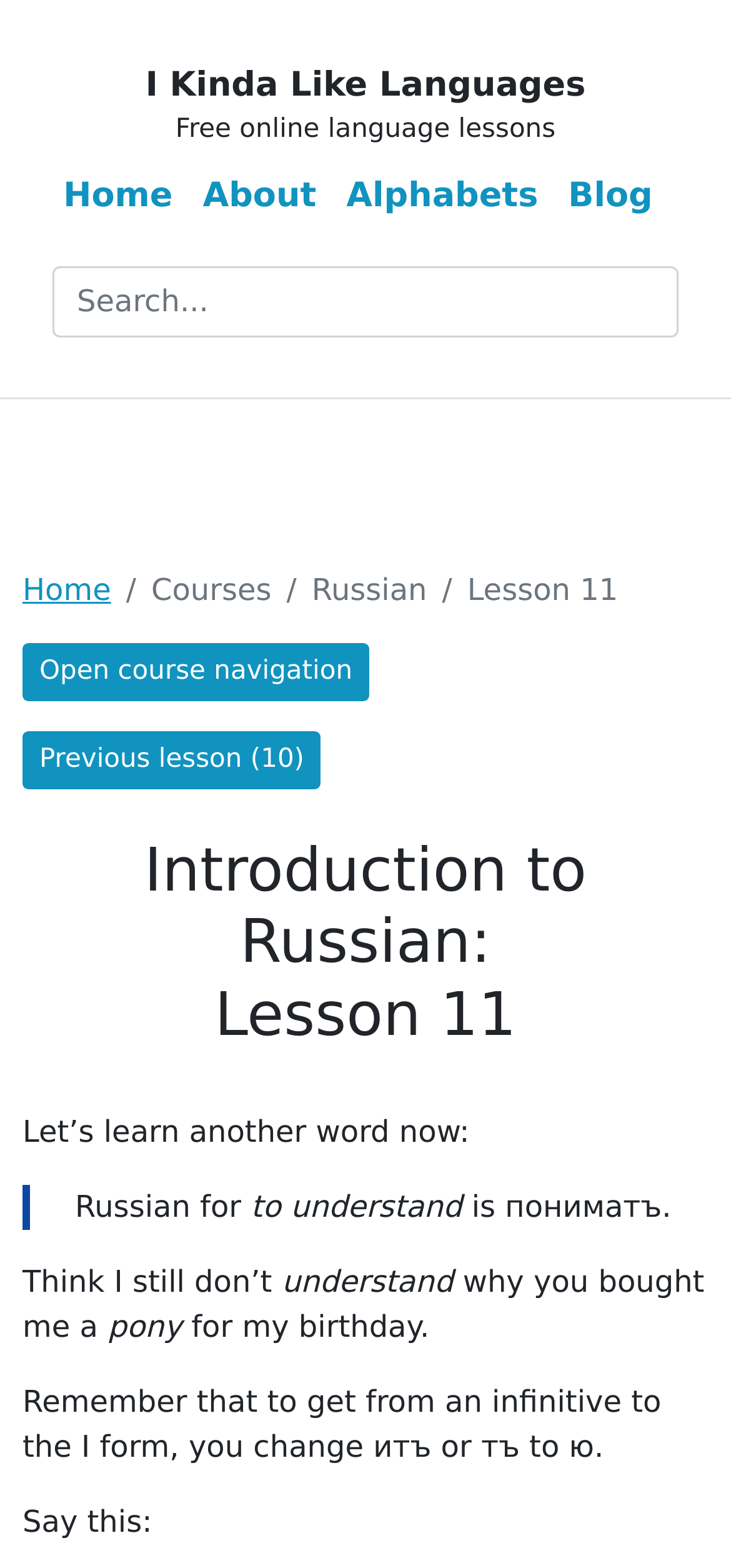Refer to the image and provide an in-depth answer to the question: 
What is the grammatical concept being explained in this lesson?

In the lesson content, I found a section that explains how to form the I form from an infinitive in Russian. The explanation involves changing the infinitive form to the I form, which is demonstrated with an example.